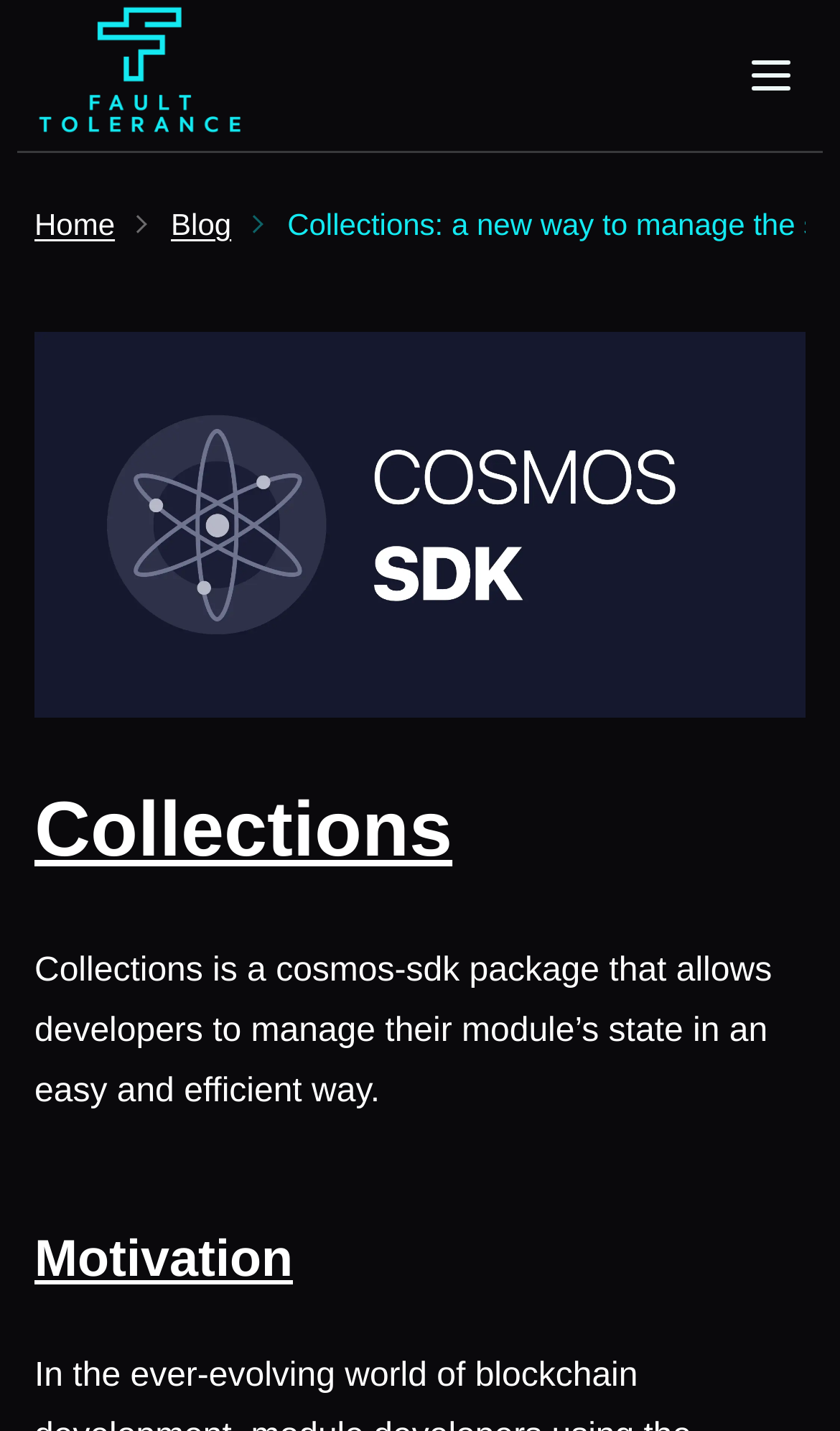What is the main topic of the featured image? Examine the screenshot and reply using just one word or a brief phrase.

Collections